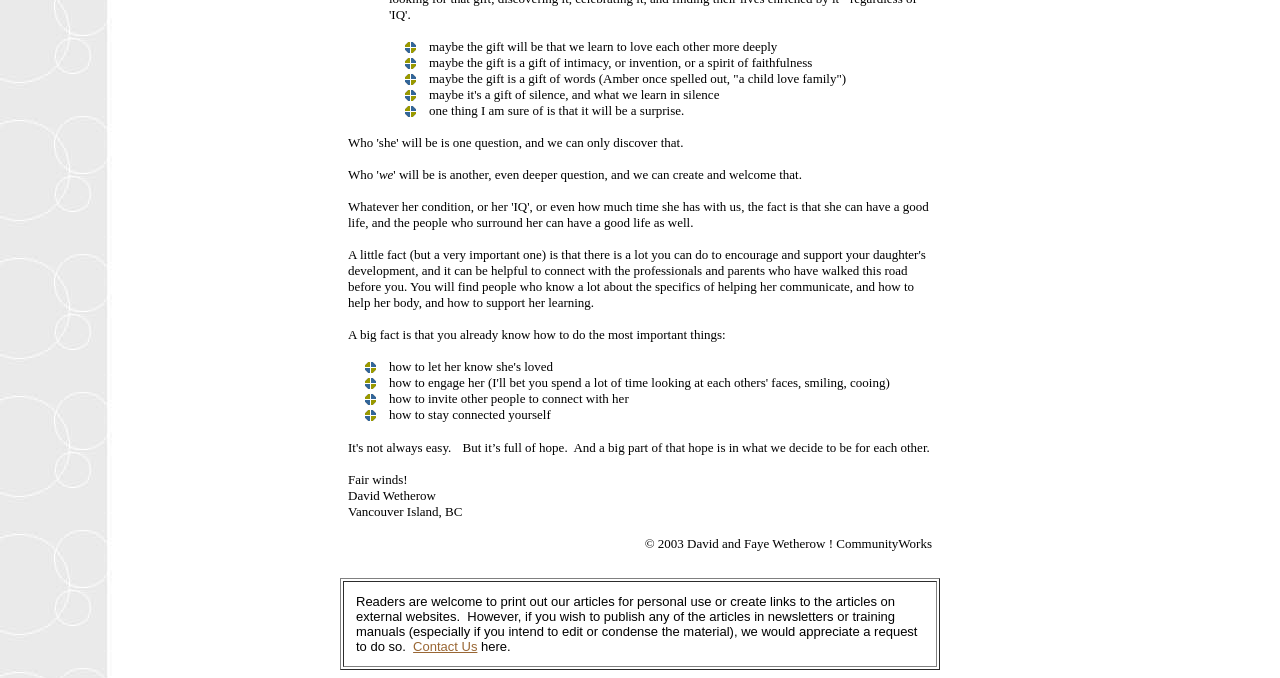What is the copyright information at the bottom of the webpage? Analyze the screenshot and reply with just one word or a short phrase.

© 2003 David and Faye Wetherow! CommunityWorks